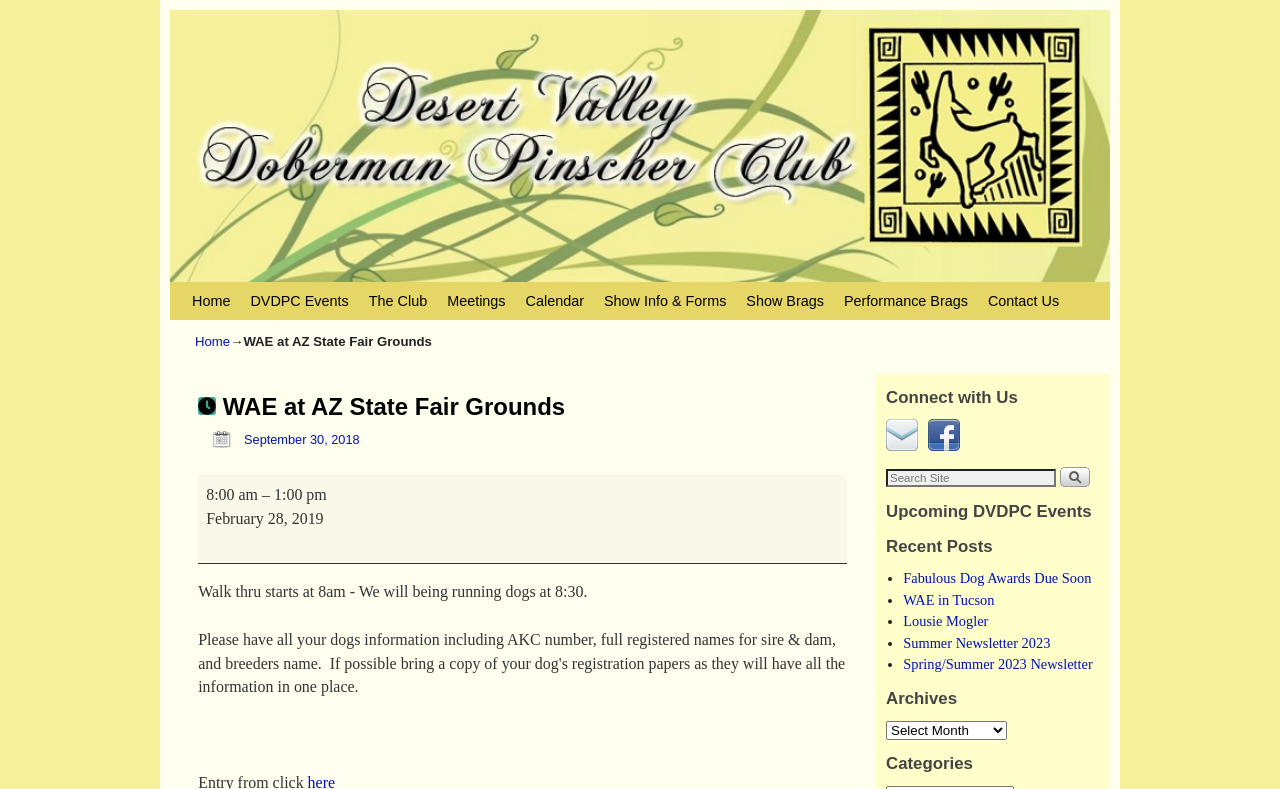Describe every aspect of the webpage in a detailed manner.

The webpage is about Desert Valley DPC, a dog performance club. At the top, there is a logo image of Desert Valley DPC, followed by two skip links, "Skip to primary content" and "Skip to secondary content". Below these links, there is a navigation menu with links to different sections of the website, including "Home", "DVDPC Events", "The Club", "Meetings", "Calendar", "Show Info & Forms", "Show Brags", "Performance Brags", and "Contact Us".

On the left side of the page, there is a section with a heading "Post navigation" that contains information about an event, including a category image, a date, and a time. Below this section, there is a paragraph of text describing the event.

On the right side of the page, there are several sections. The first section has a heading "Connect with Us" and contains links to send an email to the site's admin, Facebook, and a search box. The second section has a heading "Upcoming DVDPC Events". The third section has a heading "Recent Posts" and lists several recent posts with links to each post. The fourth section has a heading "Archives" and contains a combobox to select archives. The last section has a heading "Categories".

Overall, the webpage provides information about Desert Valley DPC, its events, and ways to connect with the club.